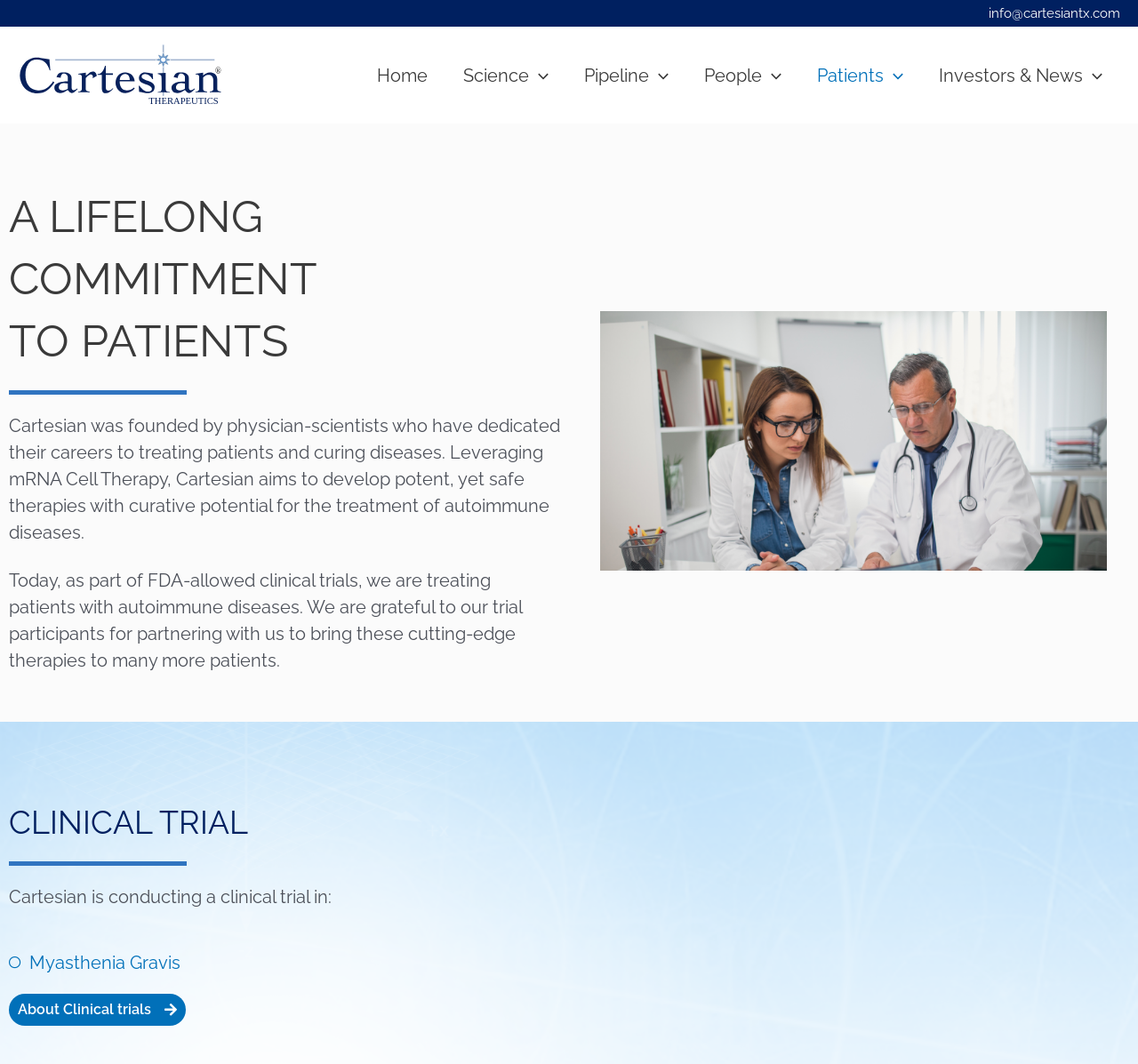What is the name of the disease being treated in the clinical trial?
Deliver a detailed and extensive answer to the question.

I found the name of the disease by looking at the link element with the text 'Myasthenia Gravis' which is located under the heading 'CLINICAL TRIAL'.